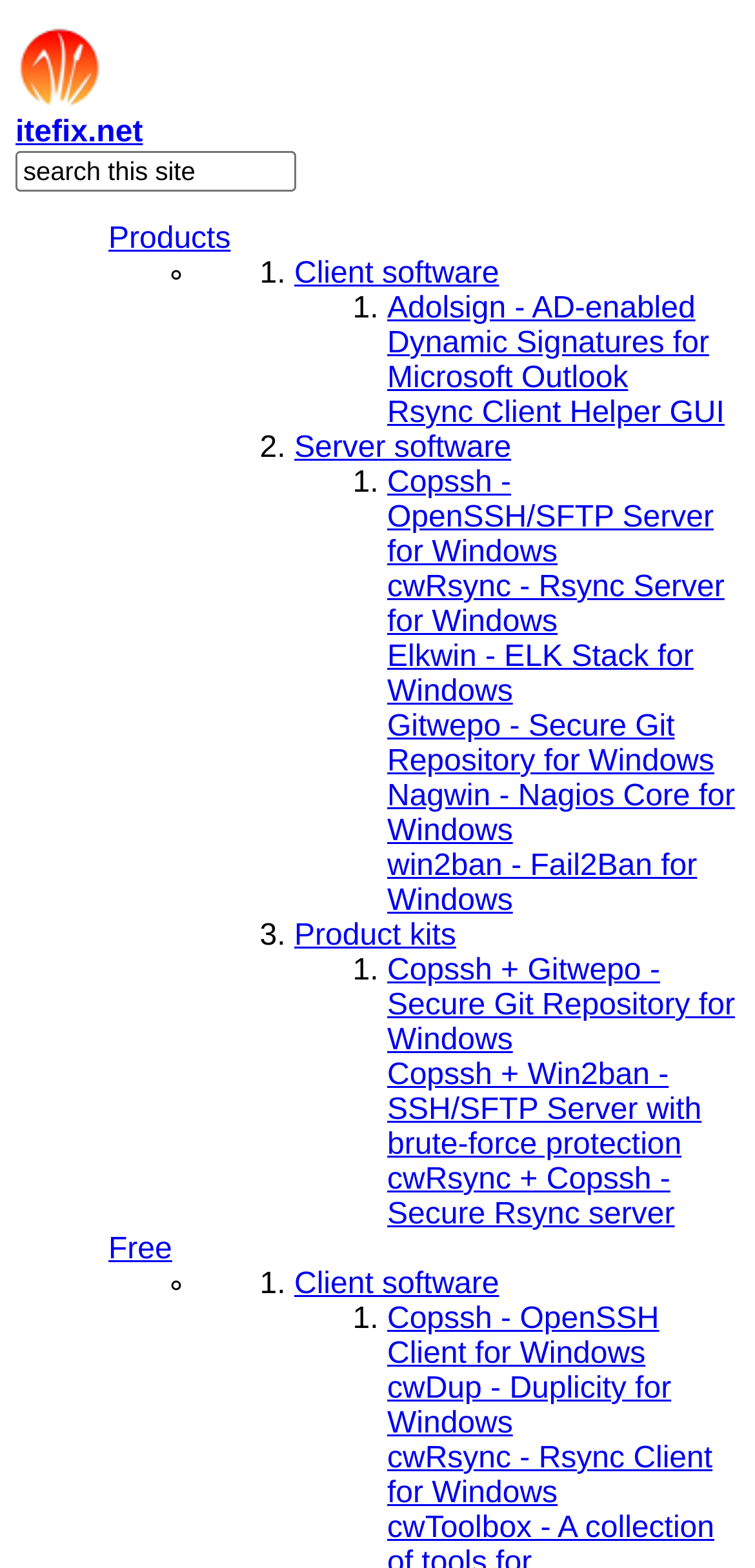Find the bounding box coordinates for the area that must be clicked to perform this action: "Search for something".

[0.021, 0.096, 0.392, 0.122]